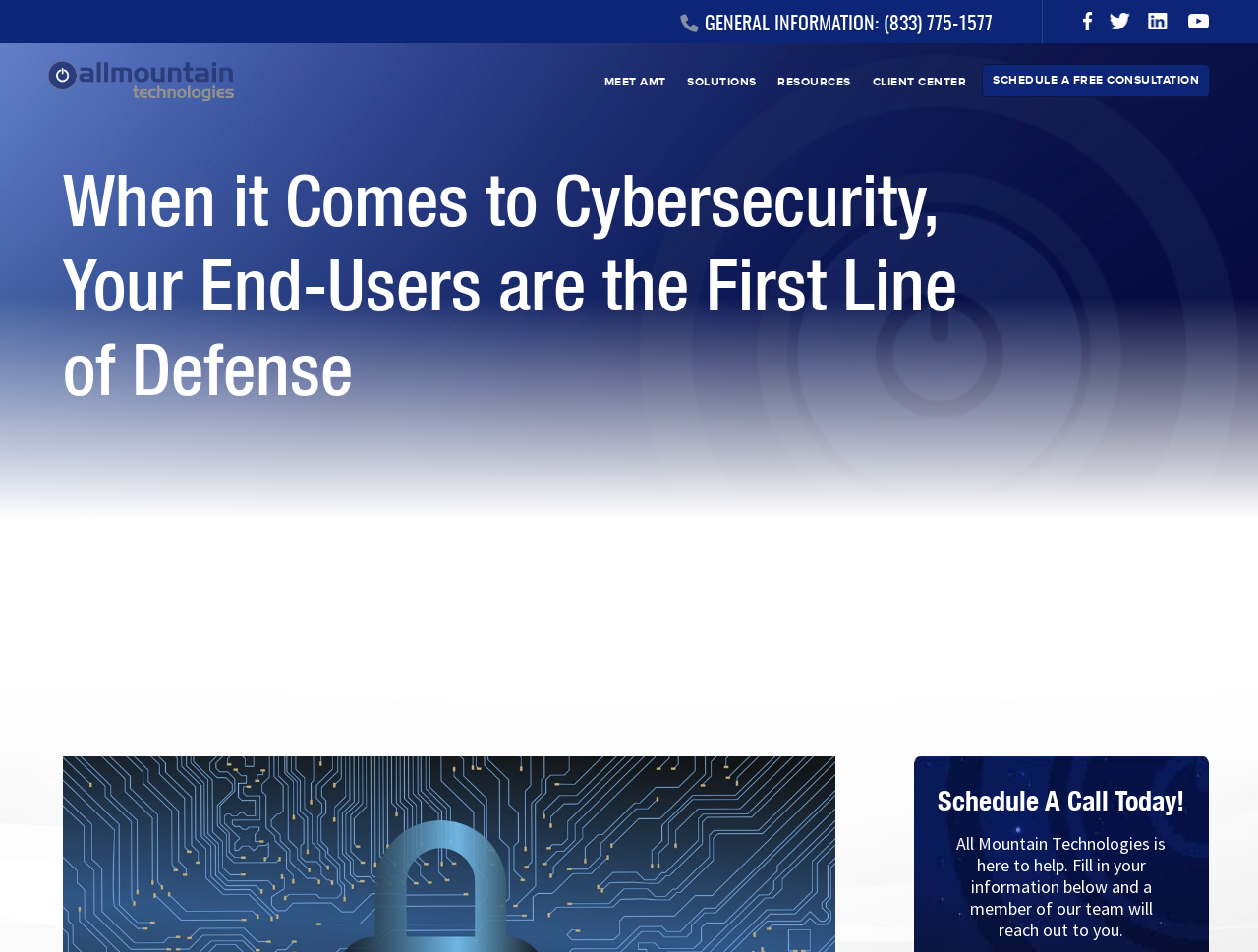Given the content of the image, can you provide a detailed answer to the question?
What is the topic of the main heading on the webpage?

I found the main heading on the webpage, which is 'When it Comes to Cybersecurity, Your End-Users are the First Line of Defense', and determined that the topic is related to cybersecurity.